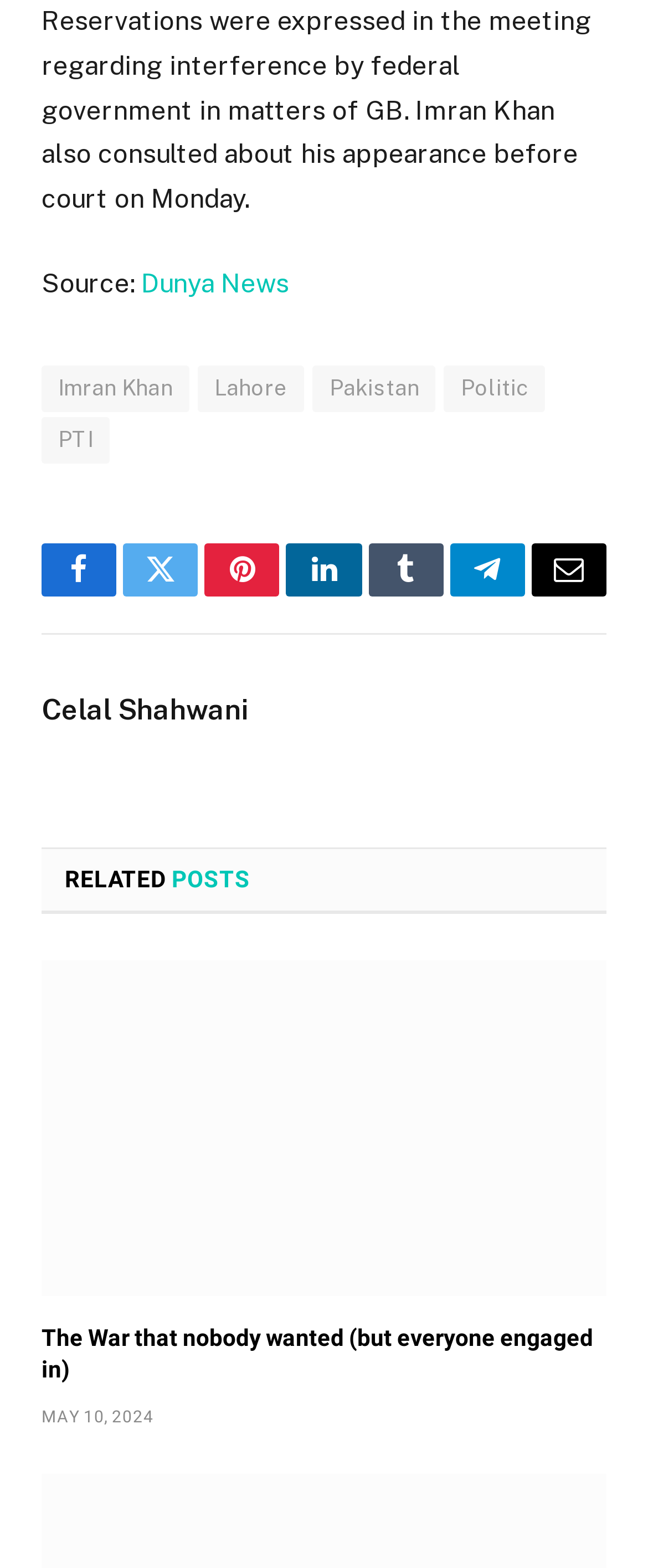Extract the bounding box coordinates for the UI element described as: "Imran Khan".

[0.064, 0.233, 0.292, 0.262]